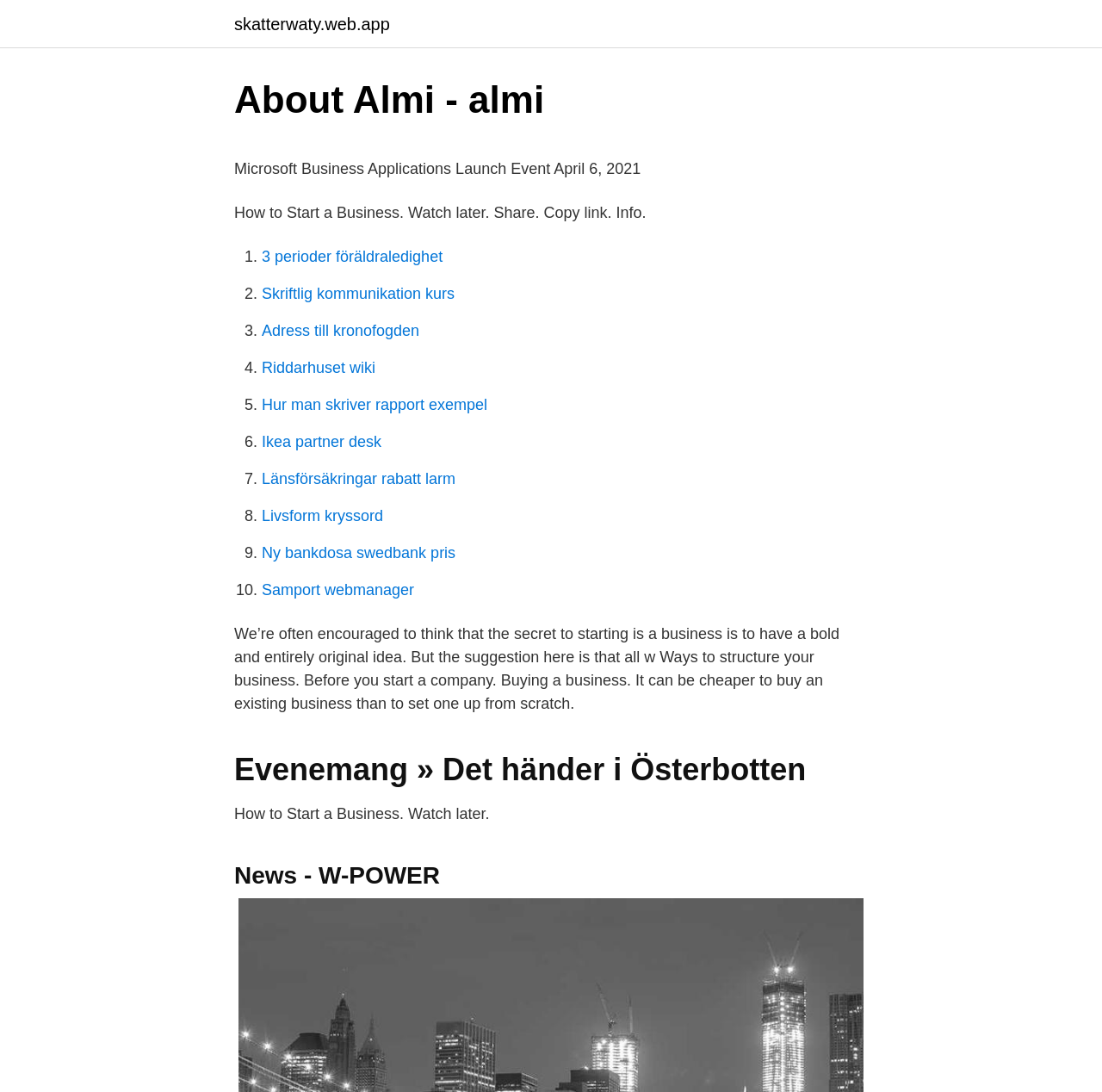Answer the question using only one word or a concise phrase: What is the title of the section that mentions Österbotten?

Evenemang » Det händer i Österbotten